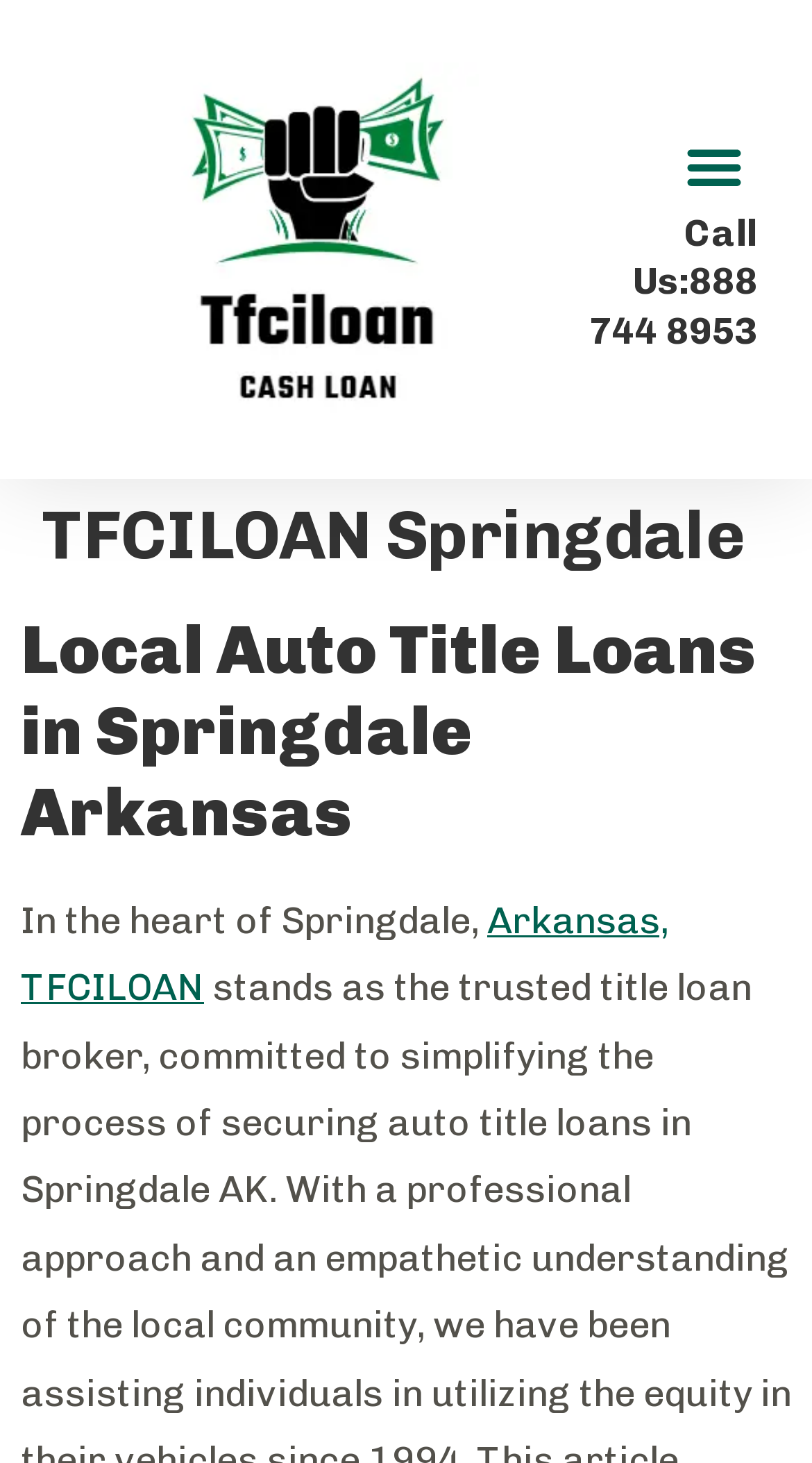Elaborate on the different components and information displayed on the webpage.

The webpage appears to be a local business page for TFCILOAN in Springdale, Arkansas, offering auto title loans. At the top left, there is a link to "Title Loan Companies Near Me in Indiana" accompanied by an image. Below this, a button labeled "Menu Toggle" is positioned at the top right corner.

On the top right side, a heading displays the business's phone number, "Call Us: 888 744 8953", which is also a clickable link. Below this, a header section spans the width of the page, containing the business name "TFCILOAN Springdale" and a subheading "Local Auto Title Loans in Springdale Arkansas".

The main content area begins with a paragraph of text, starting with "In the heart of Springdale," and includes a link to "Arkansas, TFCILOAN" within the text. Overall, the page has a simple layout with a focus on providing information about the business and its services.